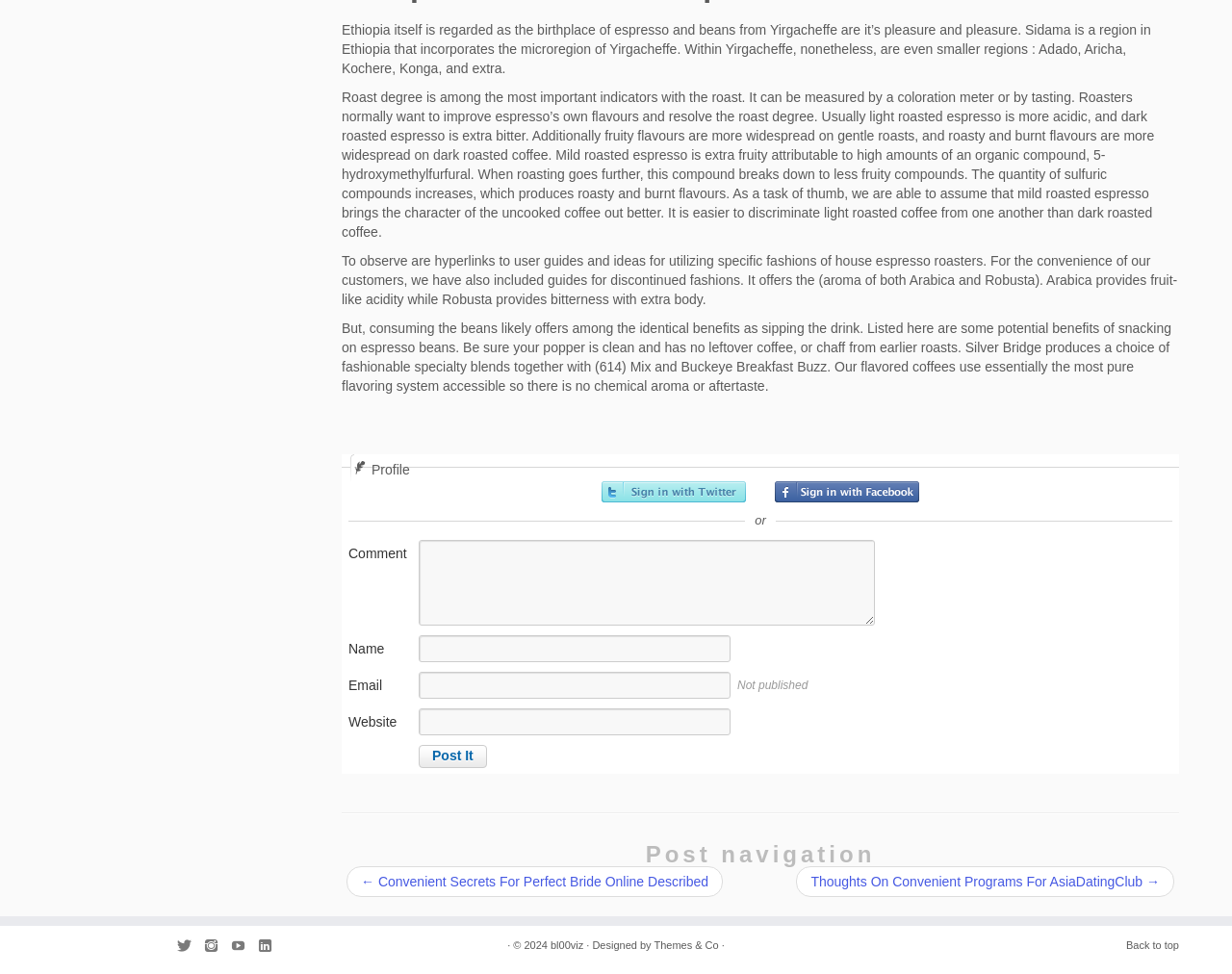Provide the bounding box coordinates, formatted as (top-left x, top-left y, bottom-right x, bottom-right y), with all values being floating point numbers between 0 and 1. Identify the bounding box of the UI element that matches the description: https://papascoffee.org/best-home-coffee-roasters/

[0.277, 0.418, 0.523, 0.434]